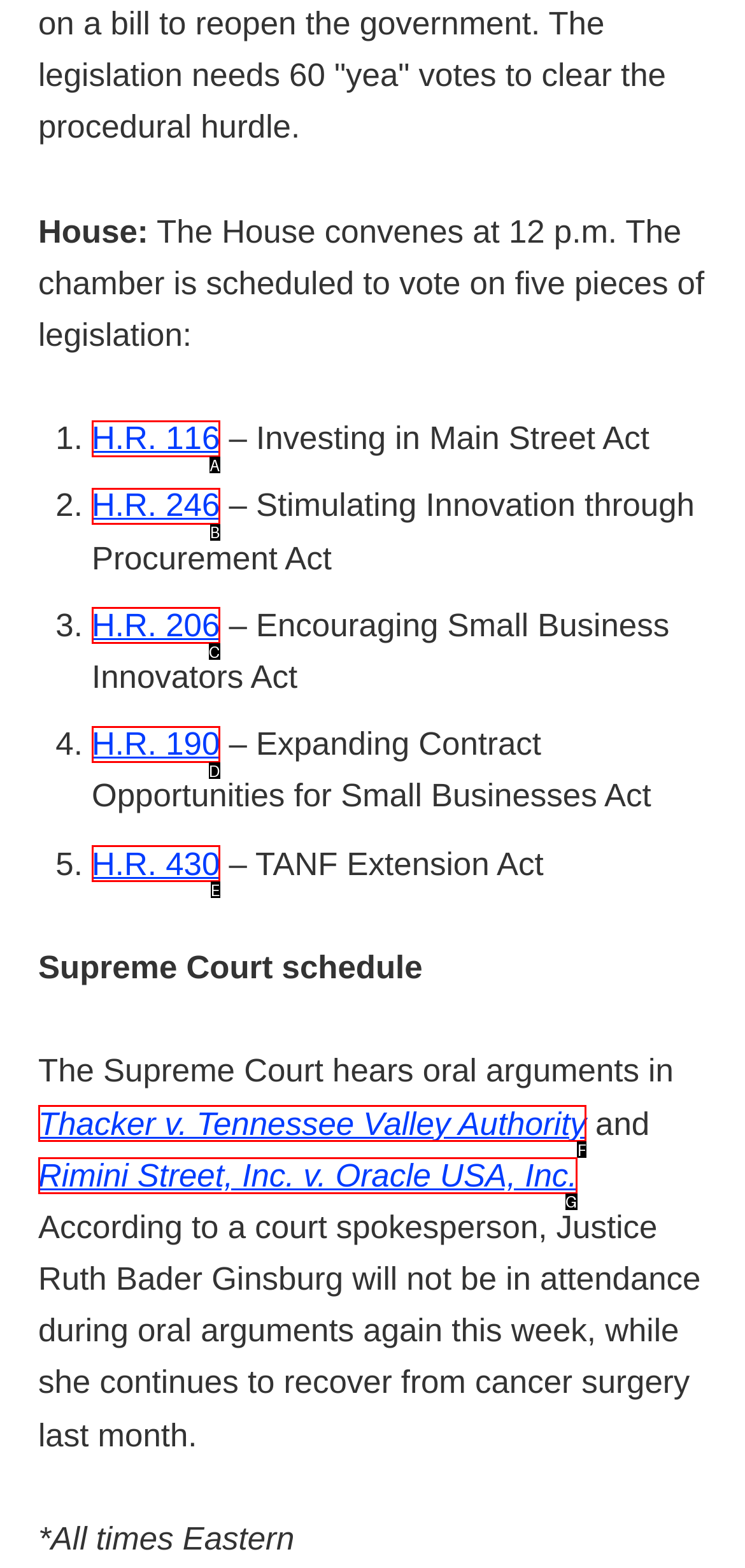Which option corresponds to the following element description: Thacker v. Tennessee Valley Authority?
Please provide the letter of the correct choice.

F